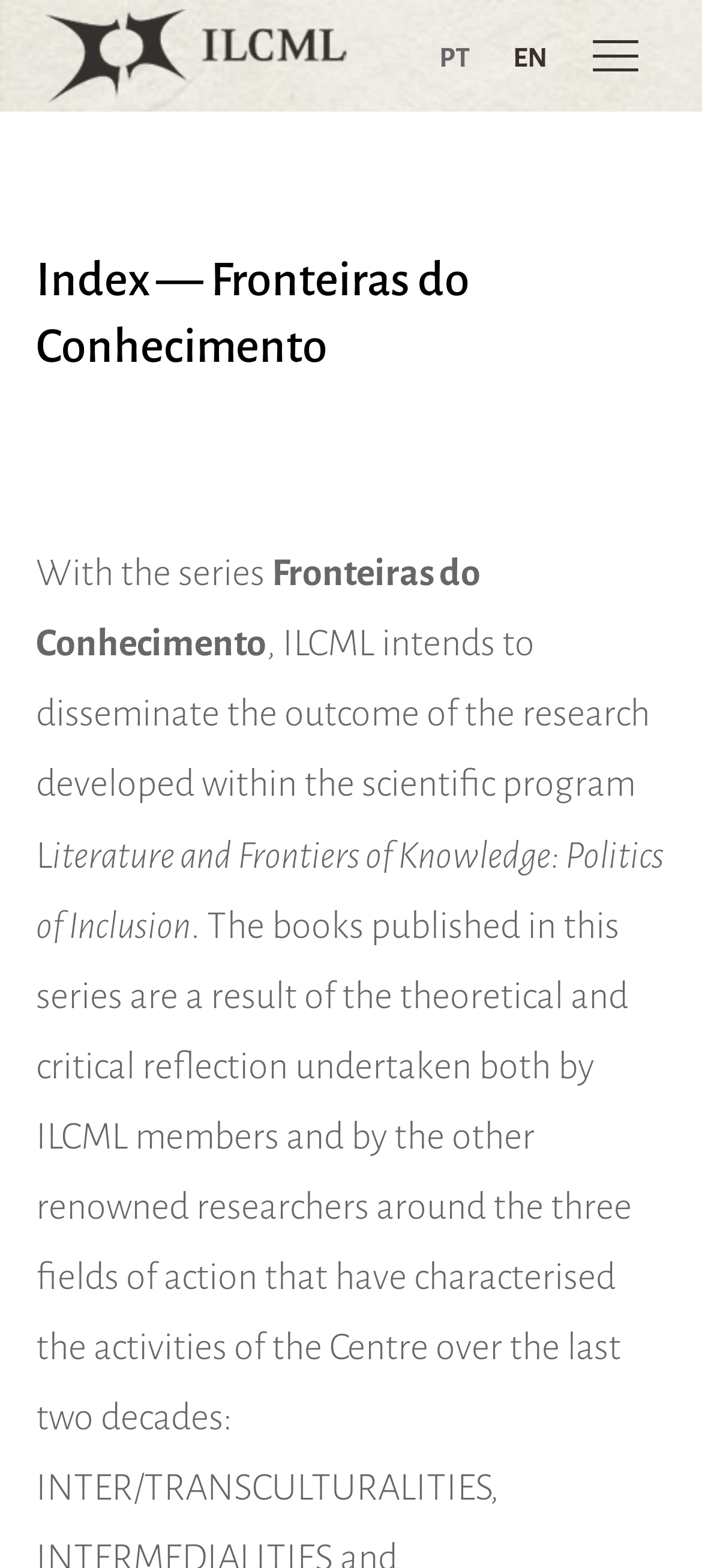Answer the question below with a single word or a brief phrase: 
How many links are there in the top section?

3